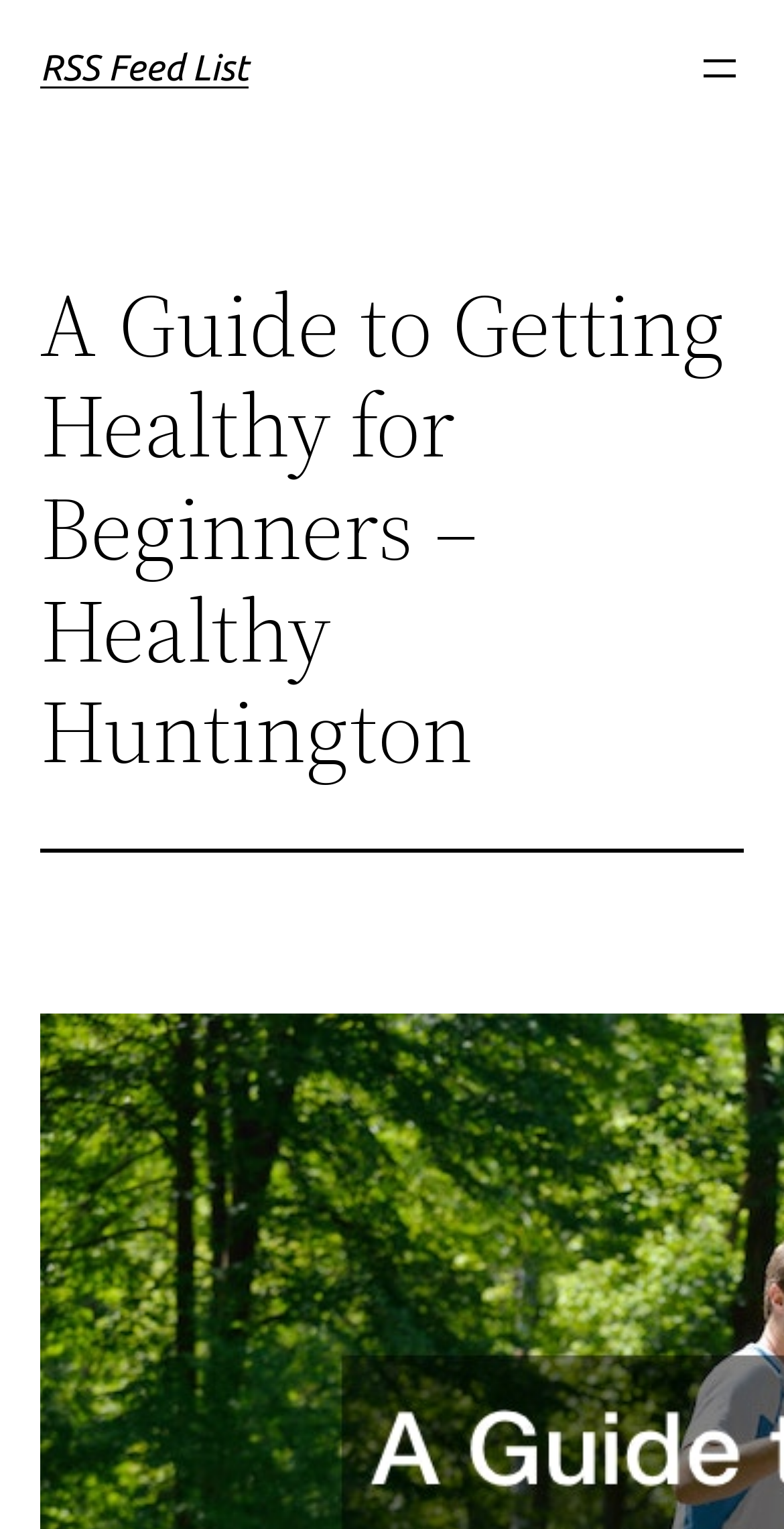Provide the bounding box coordinates of the UI element that matches the description: "RSS Feed List".

[0.051, 0.032, 0.317, 0.058]